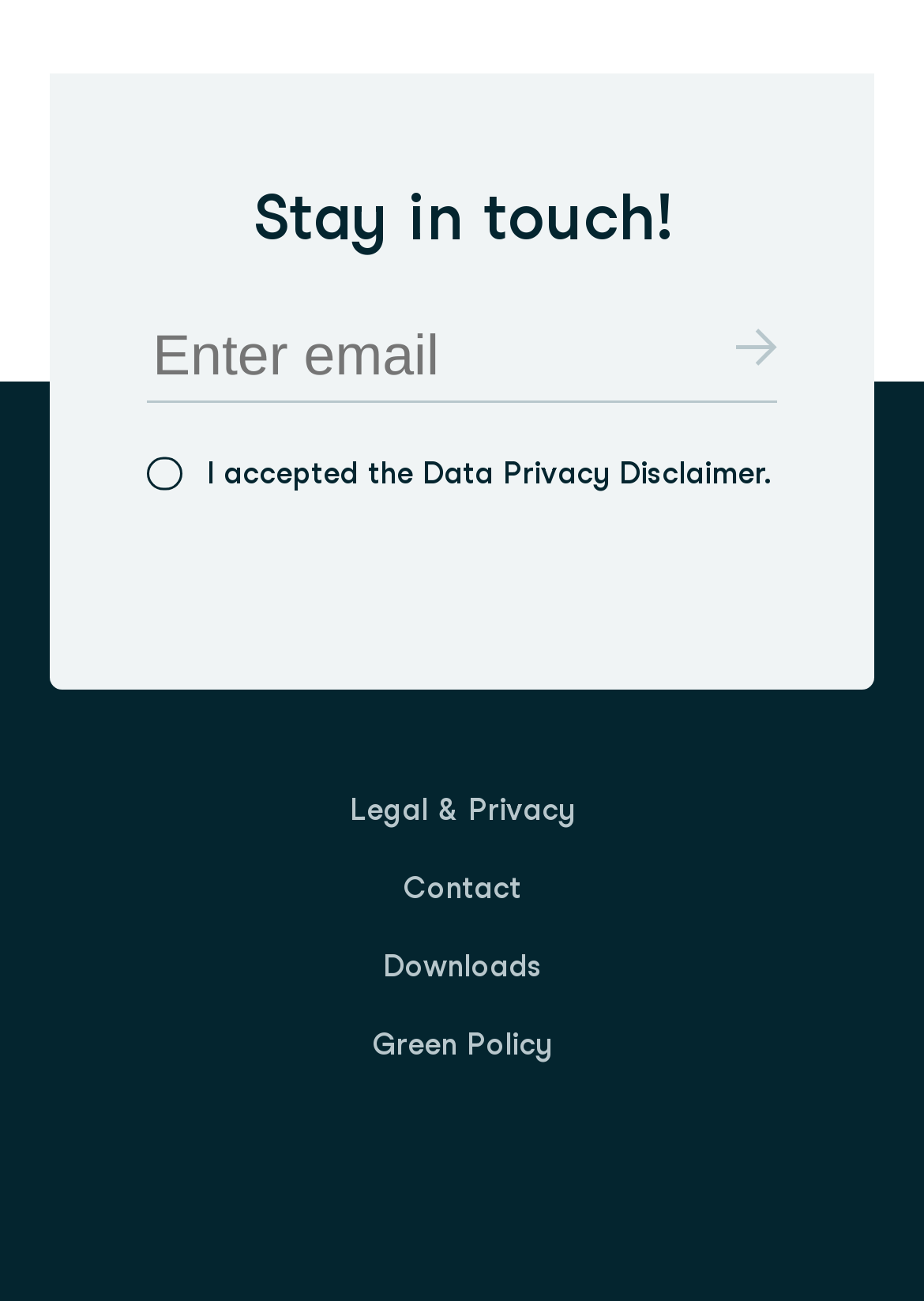Given the description "Legal & Privacy", determine the bounding box of the corresponding UI element.

[0.378, 0.609, 0.622, 0.636]